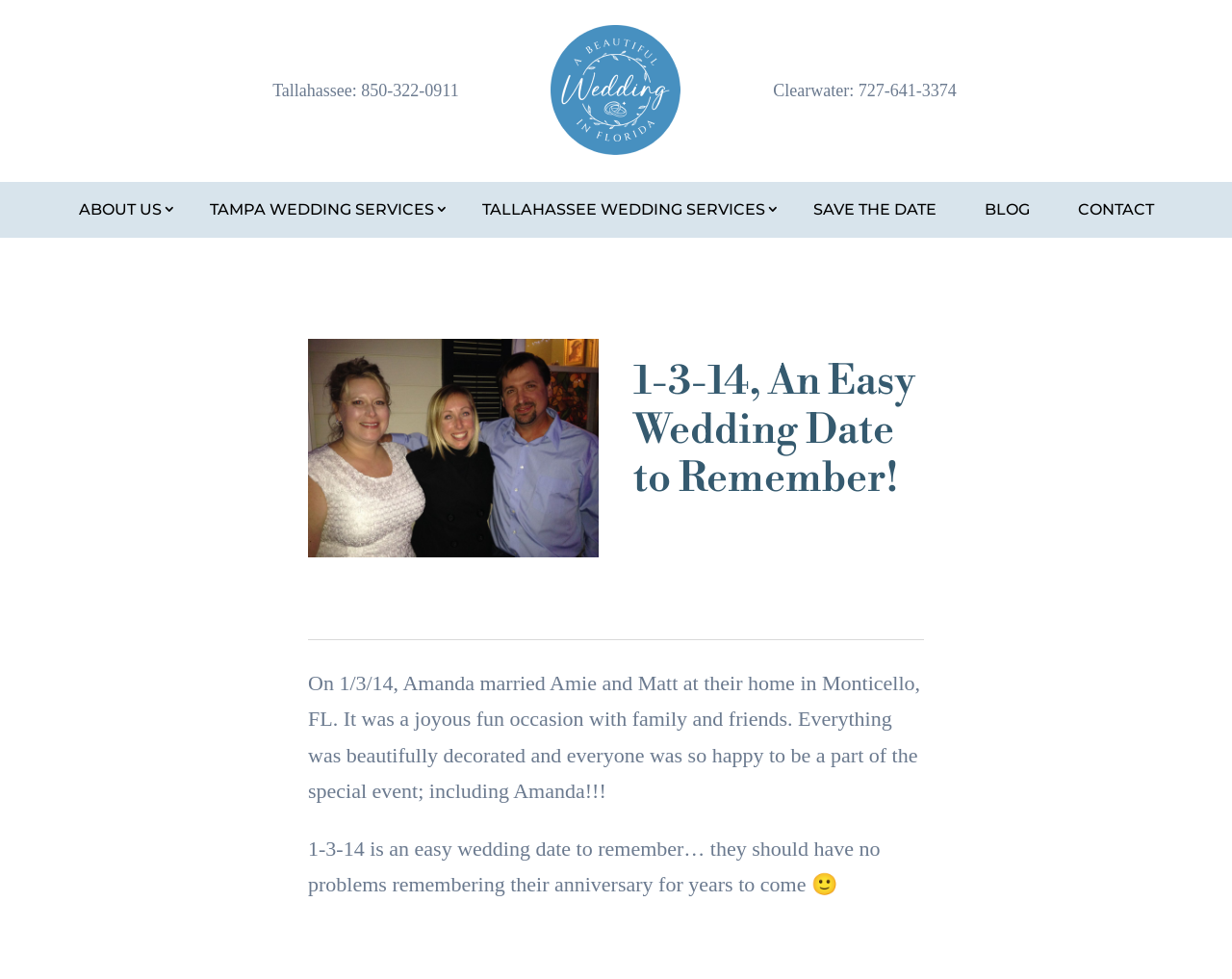Offer an in-depth caption of the entire webpage.

This webpage appears to be a wedding-related website, specifically showcasing a wedding that took place on January 3, 2014. At the top, there is a heading that reads "1-3-14, An Easy Wedding Date to Remember!".

On the left side, there are five navigation links: "ABOUT US 3", "TAMPA WEDDING SERVICES 3", "TALLAHASSEE WEDDING SERVICES 3", "SAVE THE DATE", and "BLOG", followed by a "CONTACT" link at the bottom. These links are positioned vertically, with "ABOUT US 3" at the top and "CONTACT" at the bottom.

On the right side, there are two sections with location-based information. The first section has "Tallahassee:" written in static text, followed by a phone number "850-322-0911" as a link. Below this, there is an image with no description. The second section has "Clearwater:" written in static text, followed by a phone number "727-641-3374" as a link.

In the middle of the page, there is a large image that takes up a significant portion of the screen. Below this image, there is a heading that reads "1-3-14, An Easy Wedding Date to Remember!" again. Underneath the heading, there is a paragraph of text that describes a wedding ceremony that took place at a home in Monticello, FL, with details about the decorations and the joyous atmosphere. 

Finally, there is another paragraph of text that reads "1-3-14 is an easy wedding date to remember… they should have no problems remembering their anniversary for years to come :)" which seems to be a playful comment about the ease of remembering the wedding date.